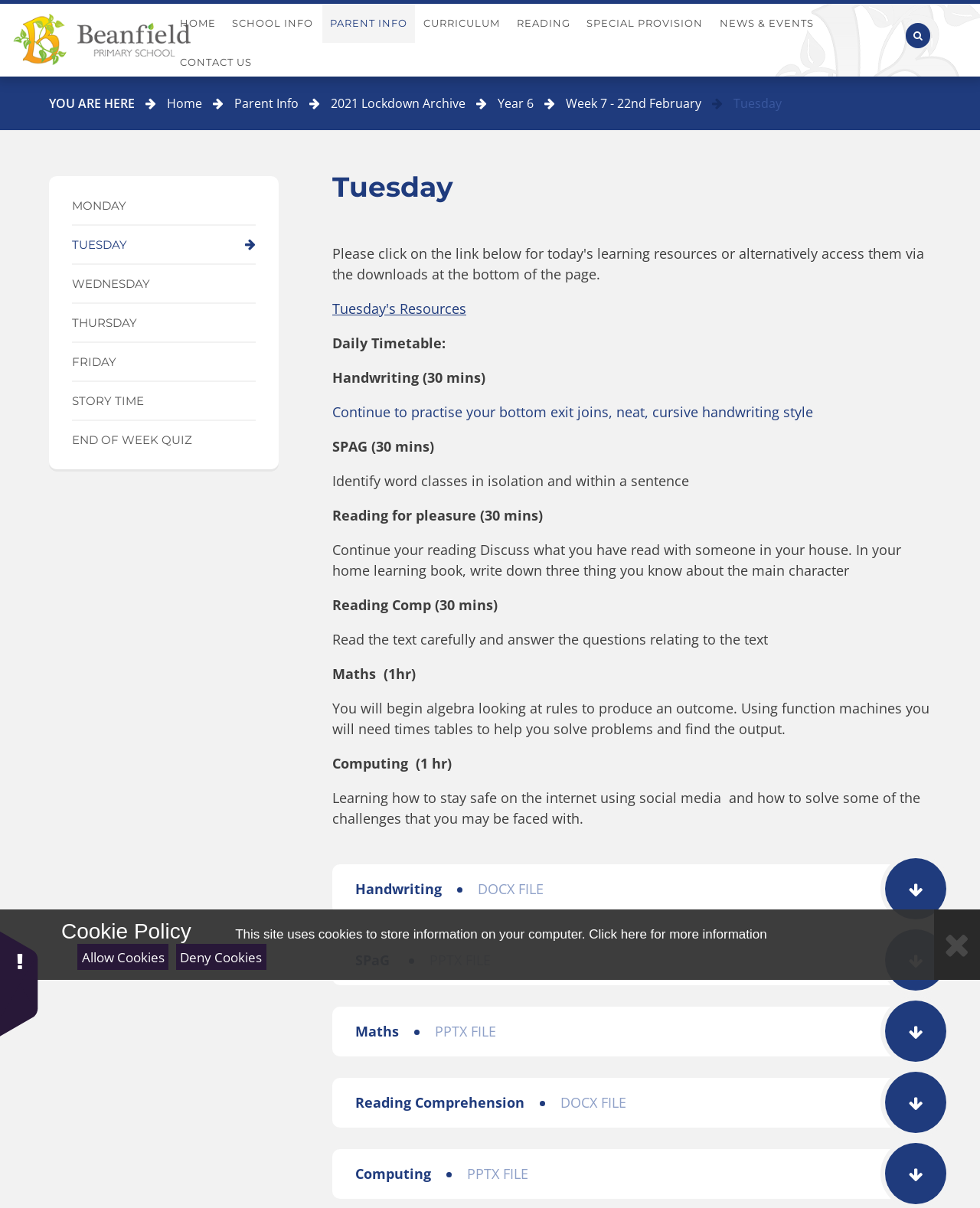What is the daily timetable for?
Using the information from the image, answer the question thoroughly.

I found the answer by looking at the section titled 'Tuesday' which lists the daily timetable, including Handwriting, SPAG, Reading, Maths, and Computing.